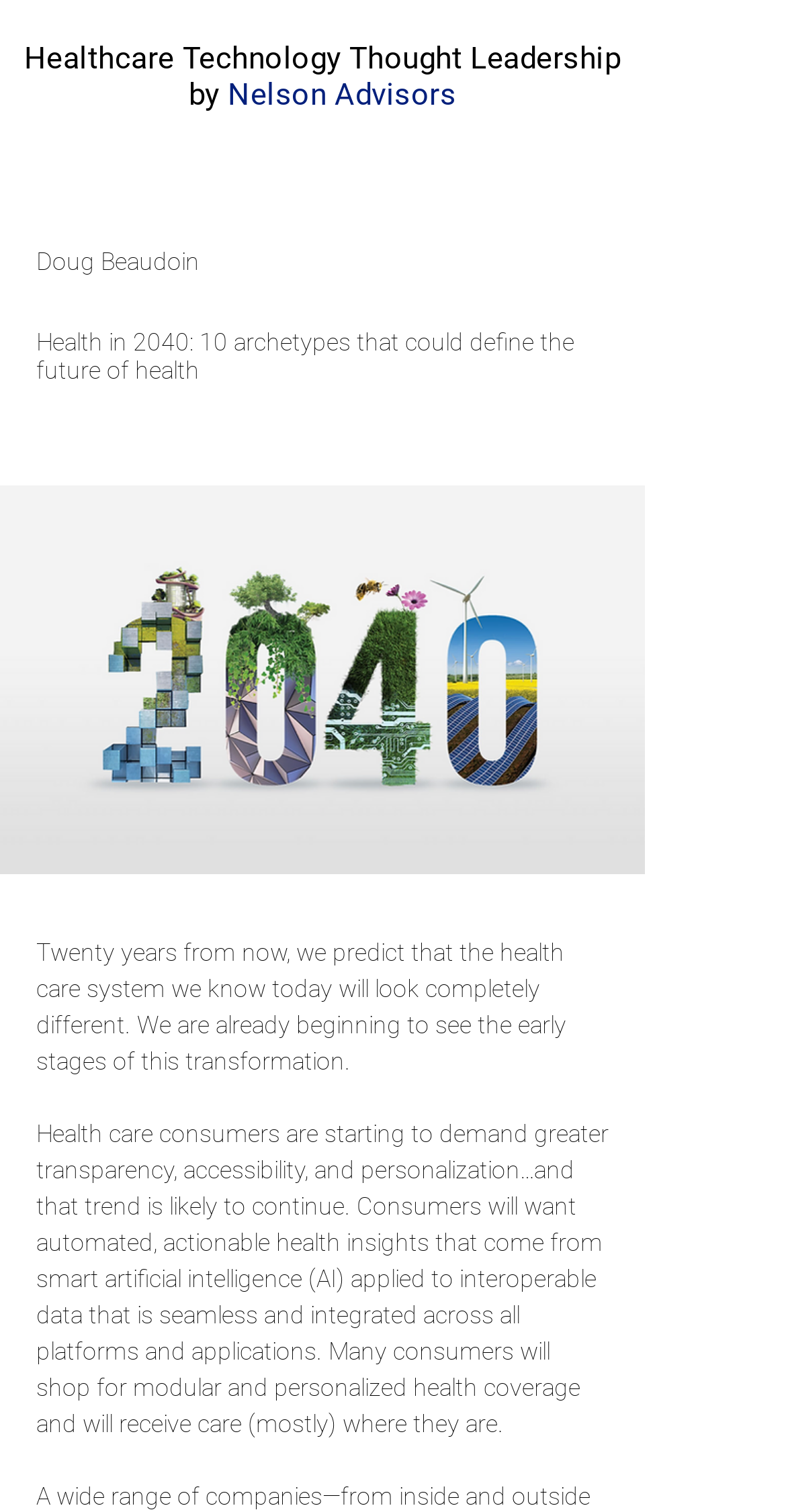Where will consumers receive care?
Refer to the image and provide a one-word or short phrase answer.

Where they are